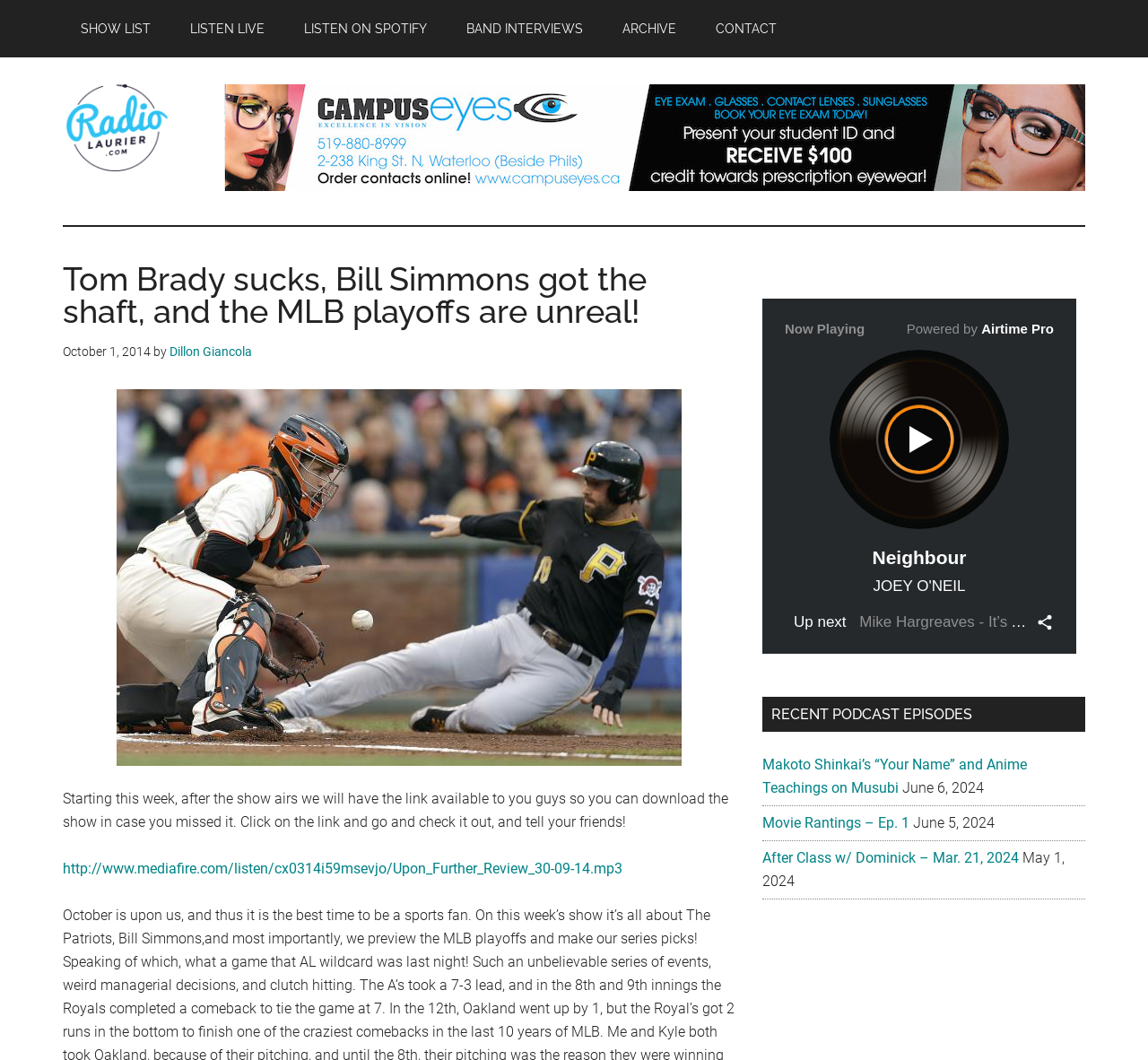Could you identify the text that serves as the heading for this webpage?

Tom Brady sucks, Bill Simmons got the shaft, and the MLB playoffs are unreal!